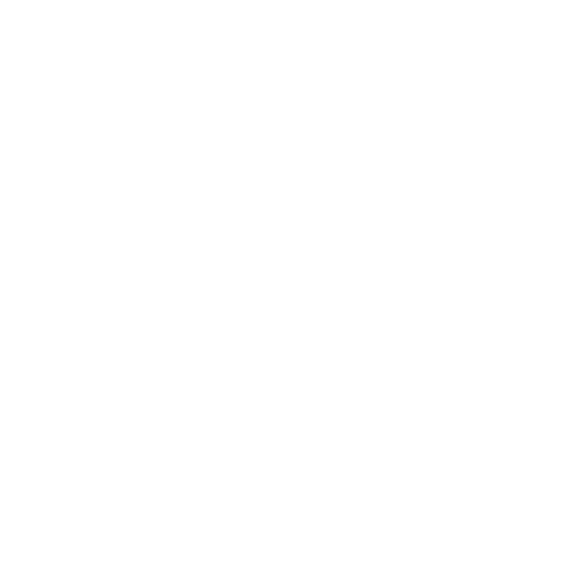What is the minimum order value for free shipping?
Carefully examine the image and provide a detailed answer to the question.

The caption highlights the availability of free shipping on orders over $37, indicating that the minimum order value for free shipping is $37.